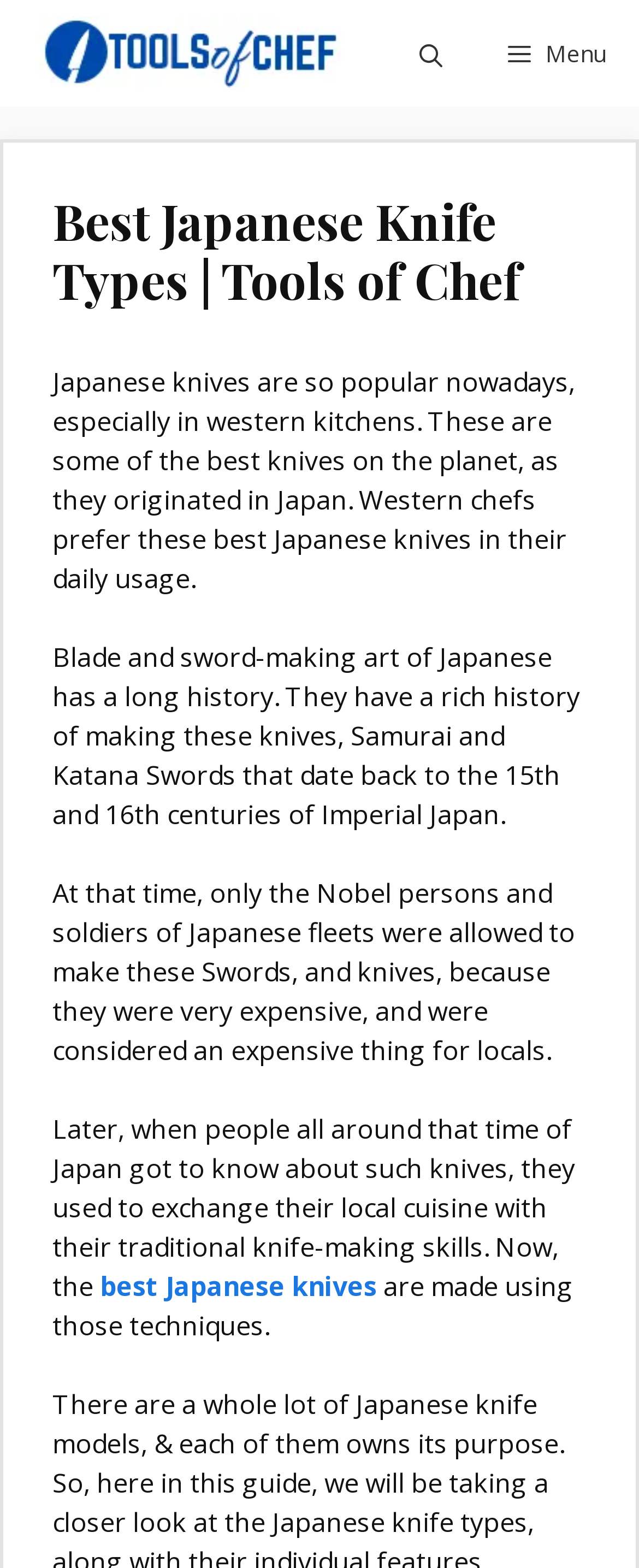Identify and provide the title of the webpage.

Best Japanese Knife Types | Tools of Chef